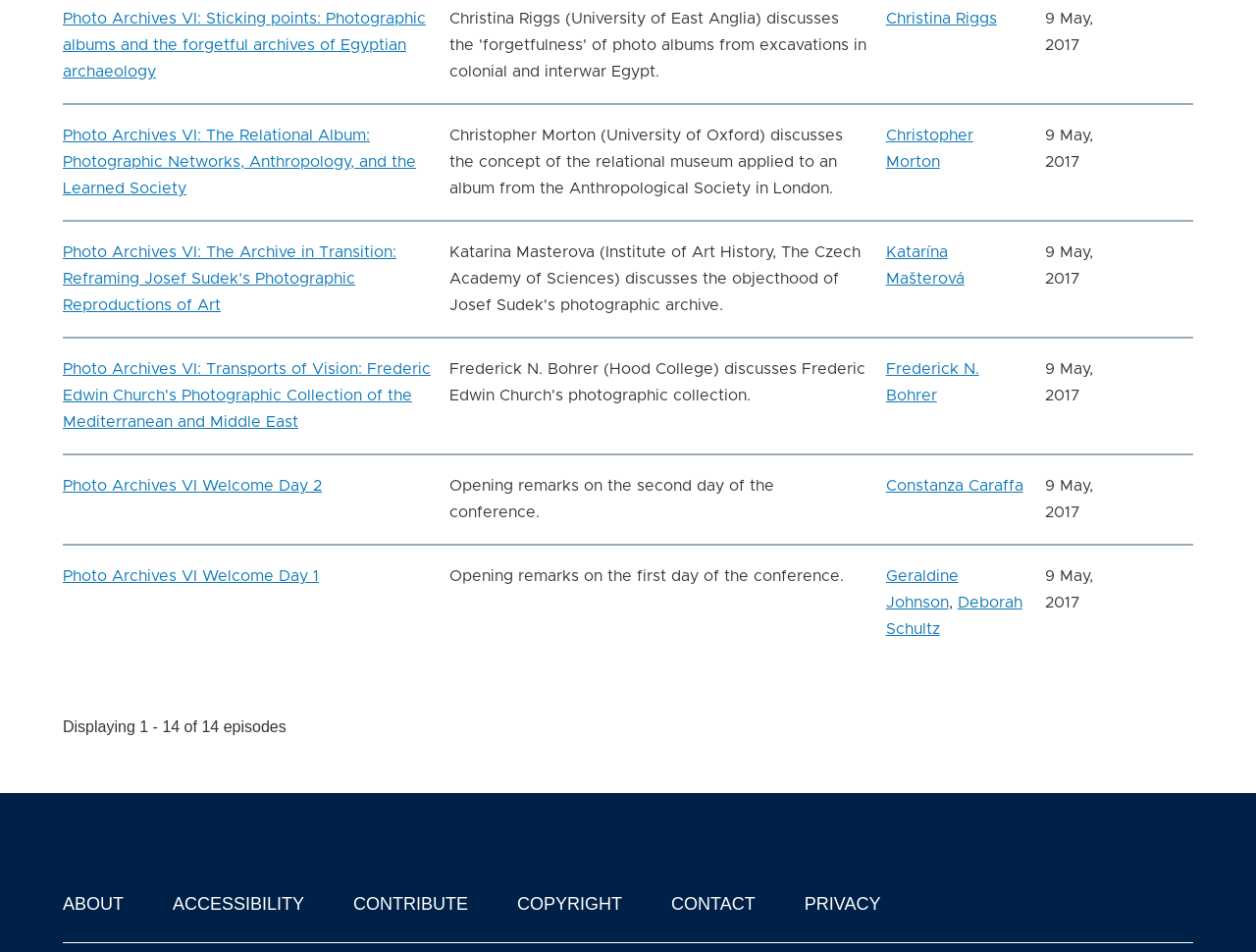Identify the bounding box coordinates of the region that should be clicked to execute the following instruction: "Check the information about 'Constanza Caraffa'".

[0.705, 0.502, 0.815, 0.519]